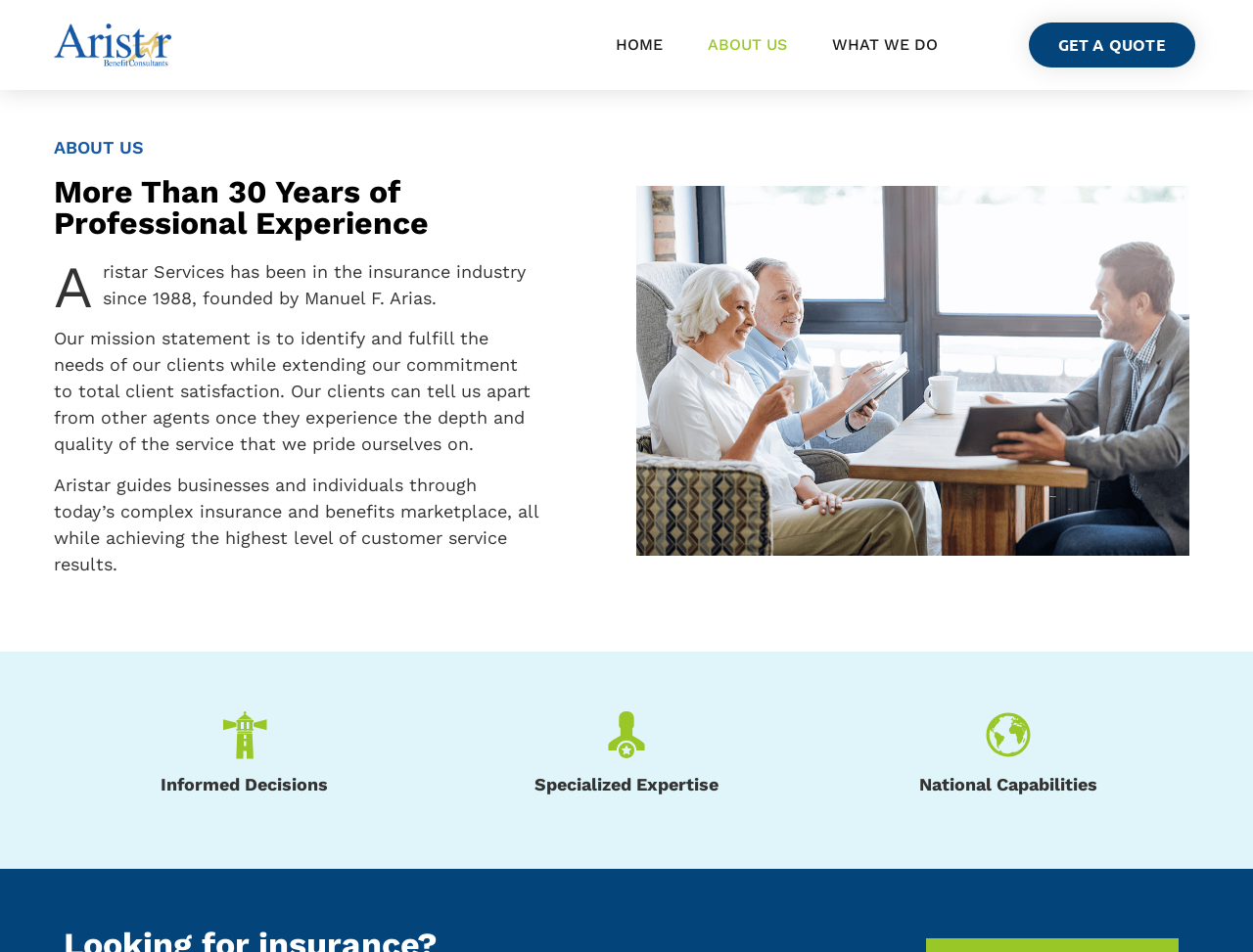Summarize the webpage with a detailed and informative caption.

The webpage is about Aristar Services, an insurance company with over 30 years of professional experience. At the top, there are five navigation links: an empty link, "HOME", "ABOUT US", "WHAT WE DO", and a "GET A QUOTE" button, all aligned horizontally. 

Below the navigation links, there is a heading "ABOUT US" followed by a subheading "More Than 30 Years of Professional Experience". Underneath, there are three paragraphs of text describing the company's mission statement, its commitment to customer satisfaction, and its role in guiding businesses and individuals through the complex insurance and benefits marketplace.

On the lower half of the page, there are three sections, each consisting of a heading and an image. The sections are arranged horizontally, with the headings "Informed Decisions", "Specialized Expertise", and "National Capabilities" from left to right.